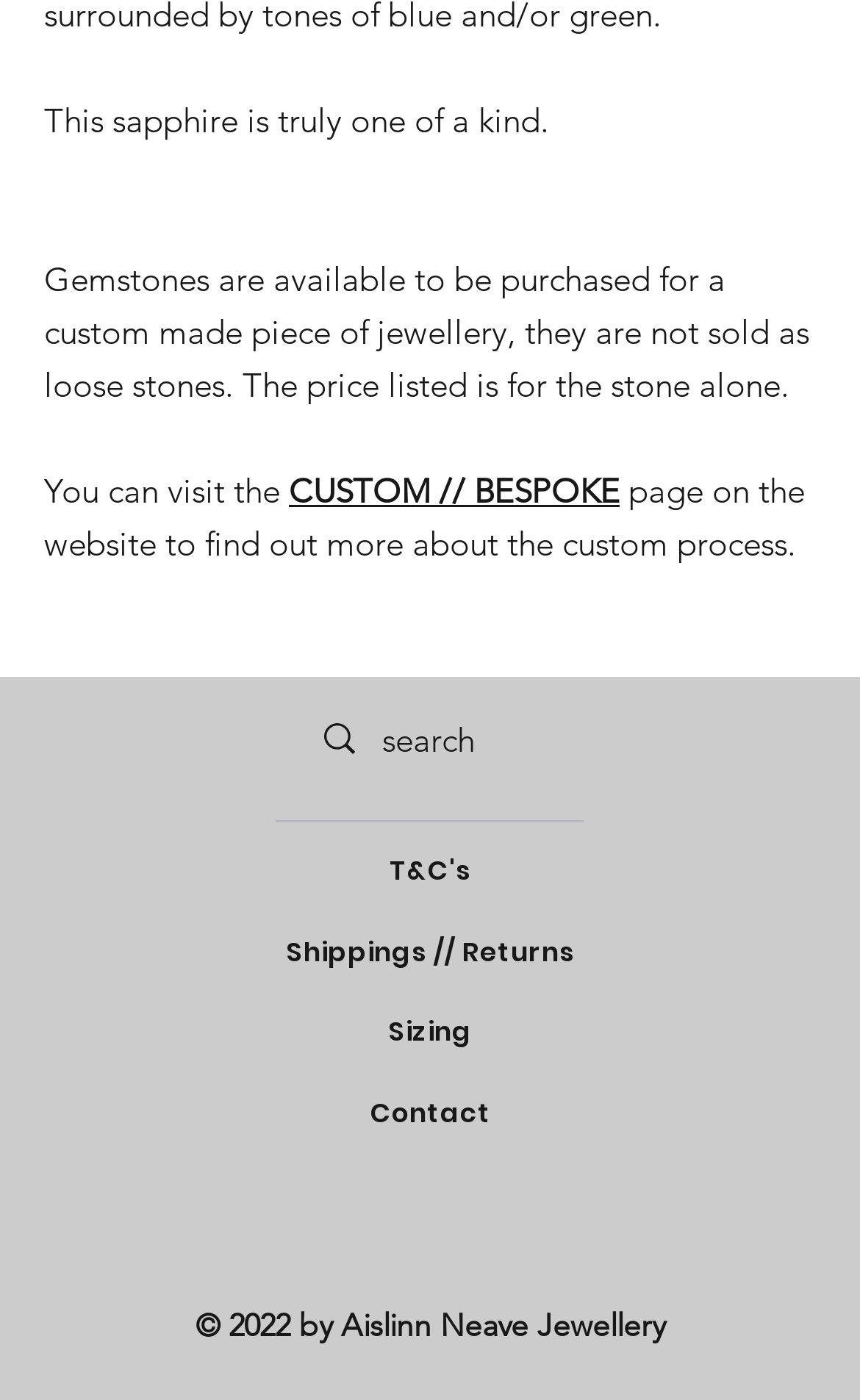What is the purpose of the gemstones?
Please respond to the question with as much detail as possible.

The second static text element mentions that 'Gemstones are available to be purchased for a custom made piece of jewellery, they are not sold as loose stones.', implying that the purpose of the gemstones is for custom-made jewelry.